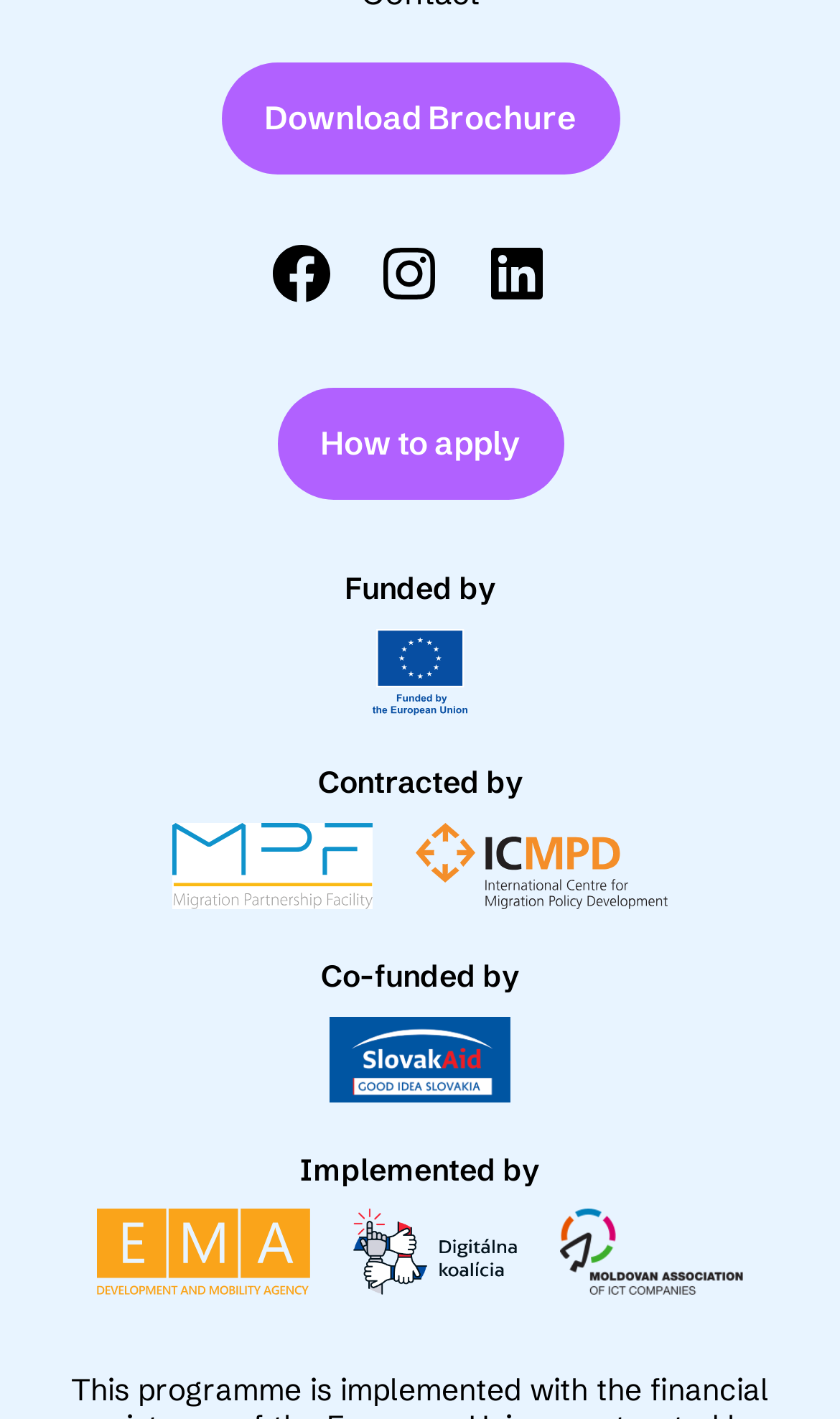Respond with a single word or phrase to the following question:
How many logos are there on the webpage?

6